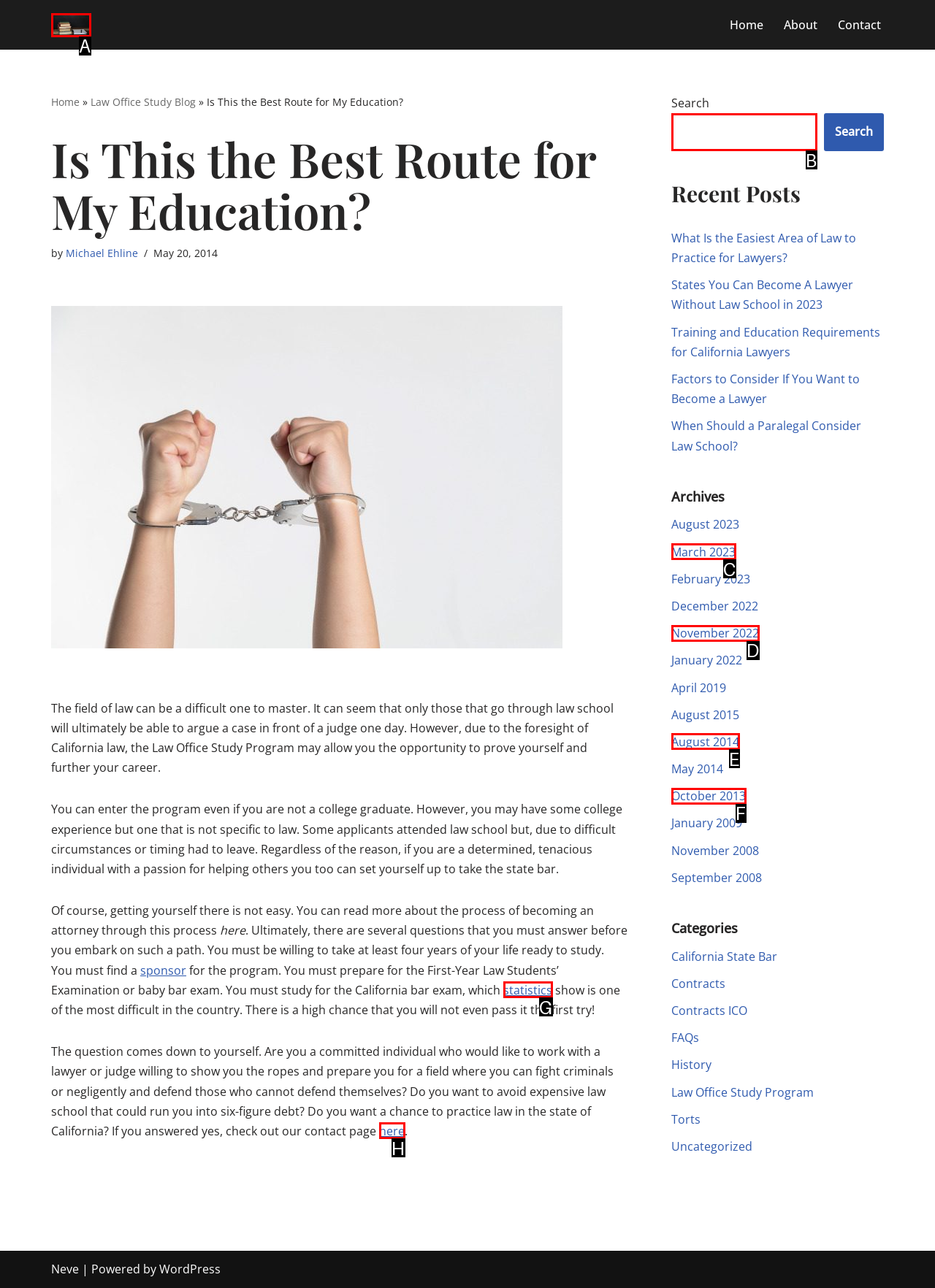Looking at the description: November 2022, identify which option is the best match and respond directly with the letter of that option.

D